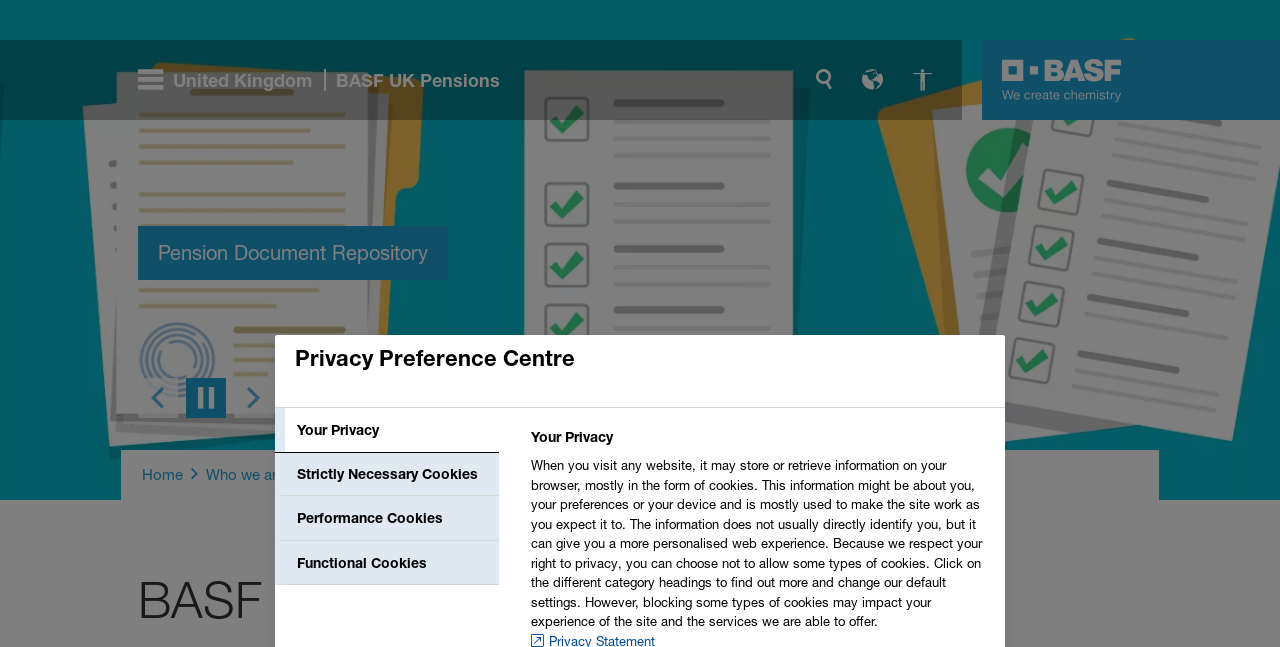Locate the bounding box coordinates of the element that should be clicked to execute the following instruction: "Click on 'Health Nutrition' link".

None